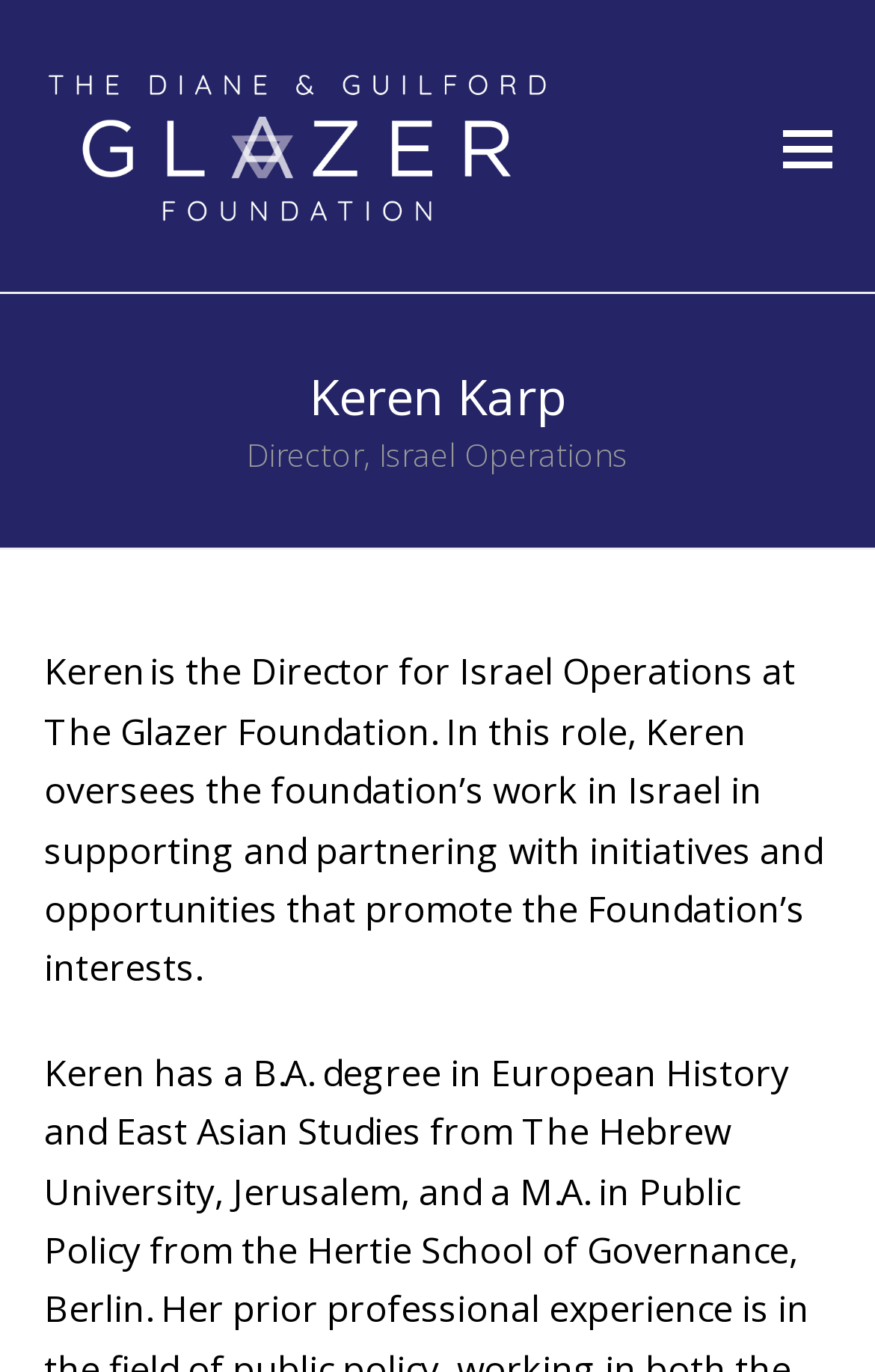What is Keren Karp's role?
Please give a detailed and elaborate answer to the question based on the image.

I found this answer by looking at the StaticText element that says 'Director, Israel Operations' which is located below the heading 'Keren Karp'.